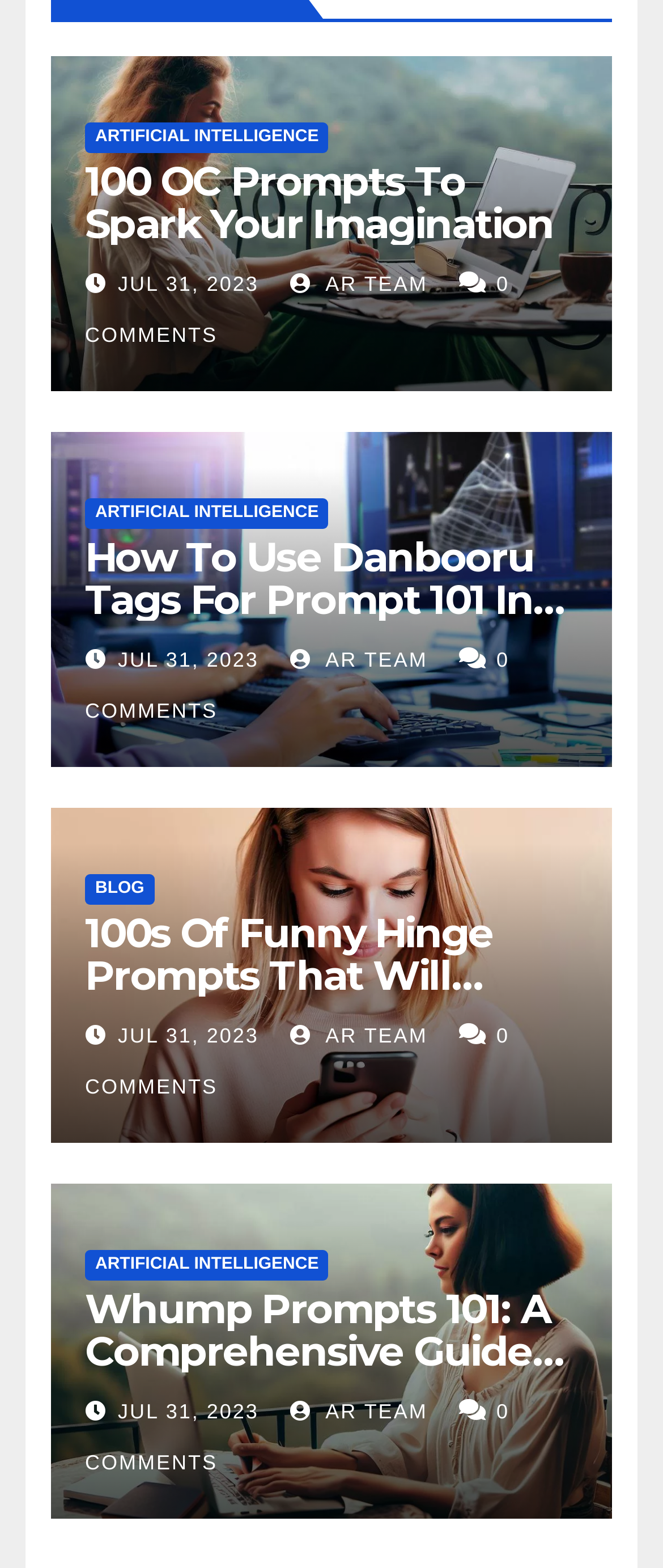Please answer the following question using a single word or phrase: 
What is the date of the third article?

JUL 31, 2023